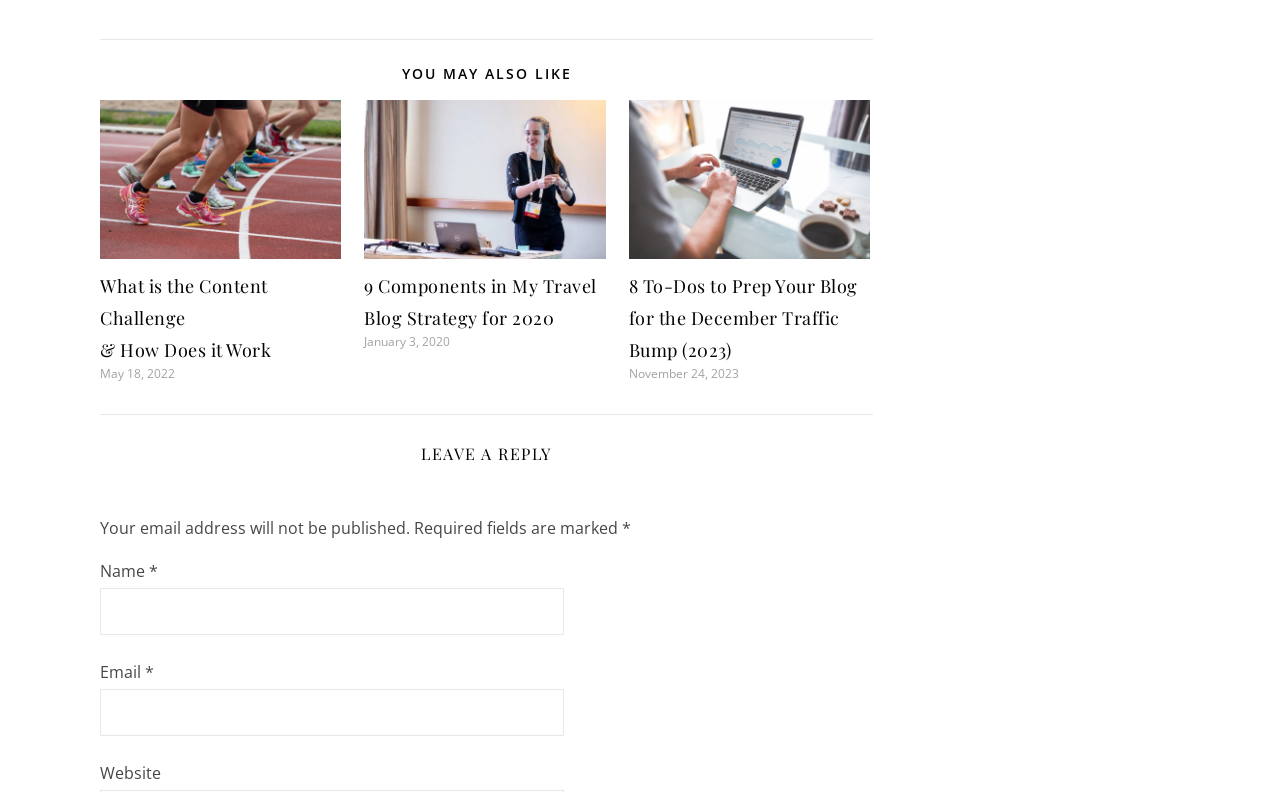Identify the bounding box coordinates of the section that should be clicked to achieve the task described: "Read 'What is the Content Challenge & How Does it Work'".

[0.078, 0.337, 0.267, 0.458]